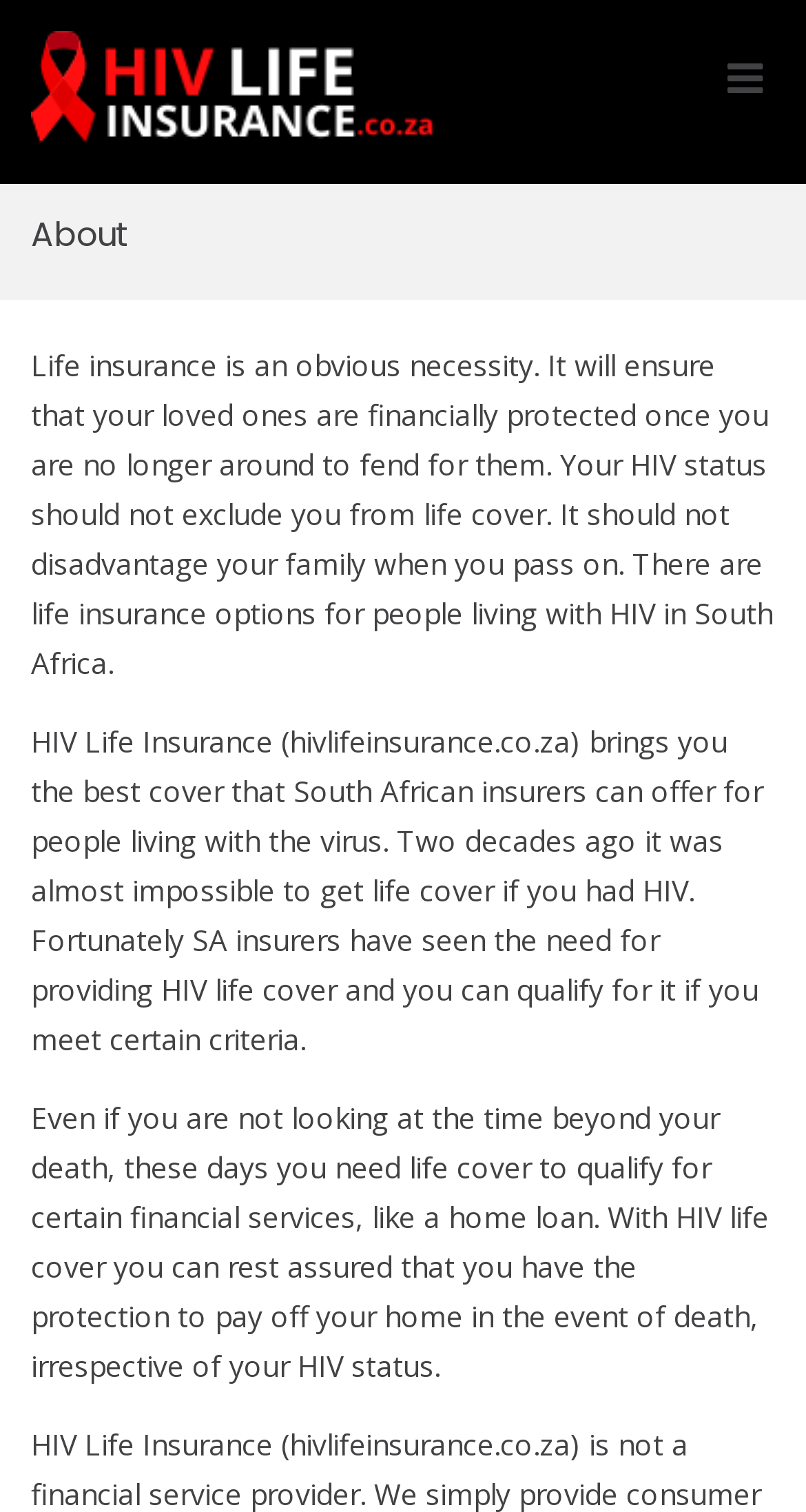Write a detailed summary of the webpage, including text, images, and layout.

The webpage is about HIV life insurance, specifically providing information on life cover options for people living with HIV in South Africa. At the top-left corner, there is a logo image with the text "HIV Life Insurance" next to it, which is also a link. On the top-right corner, there is another instance of the "HIV Life Insurance" link, accompanied by a text "Life Cover For HIV Positive South Africans". 

Below the top section, there is a primary menu button for mobile devices, located at the top-right corner. The main content of the page is divided into sections, with a heading "About" at the top. The "About" section consists of three paragraphs of text, which discuss the importance of life insurance, the availability of life insurance options for people living with HIV in South Africa, and the benefits of having HIV life cover, including qualifying for financial services like home loans.